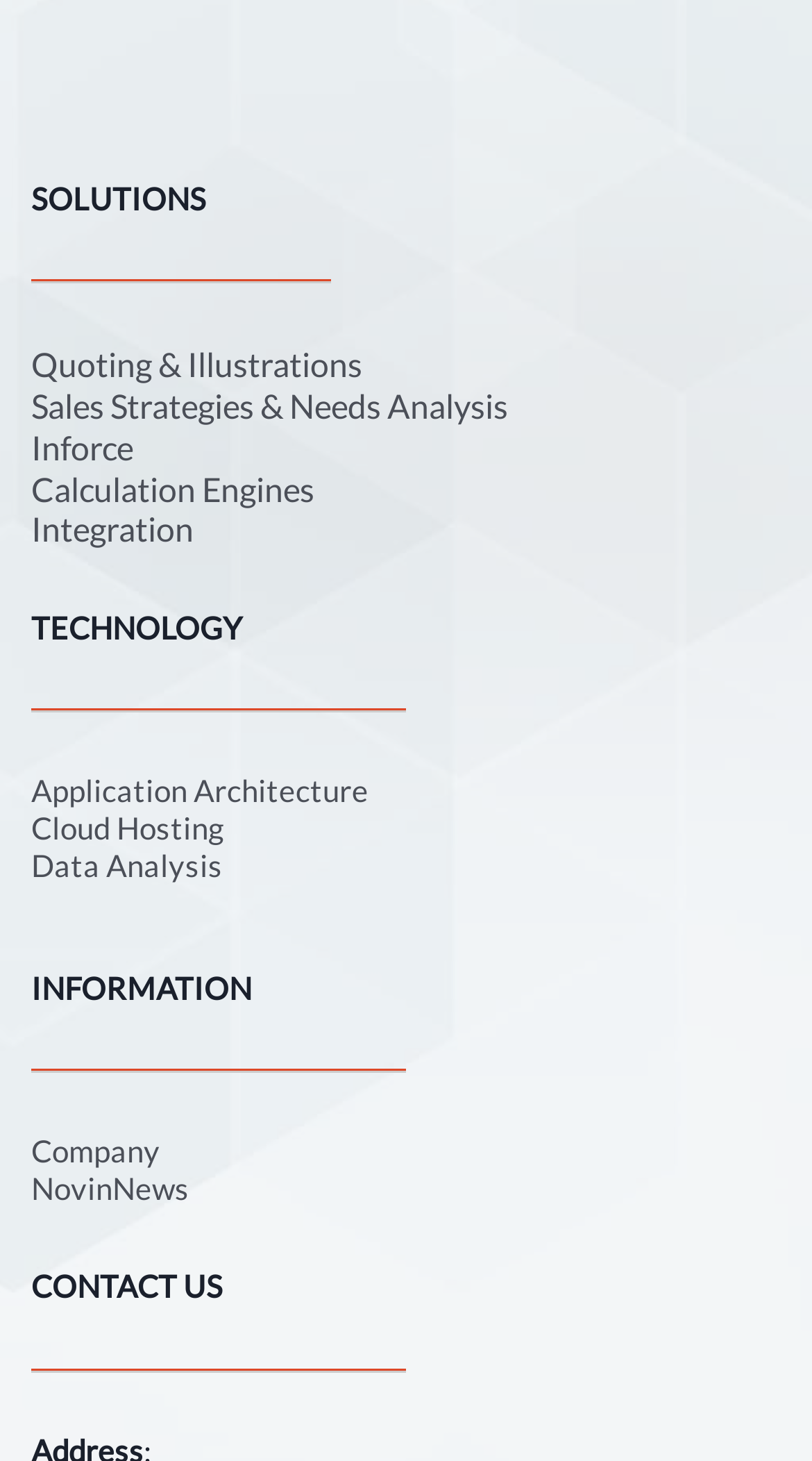Determine the coordinates of the bounding box that should be clicked to complete the instruction: "View Quoting & Illustrations". The coordinates should be represented by four float numbers between 0 and 1: [left, top, right, bottom].

[0.038, 0.235, 0.446, 0.262]